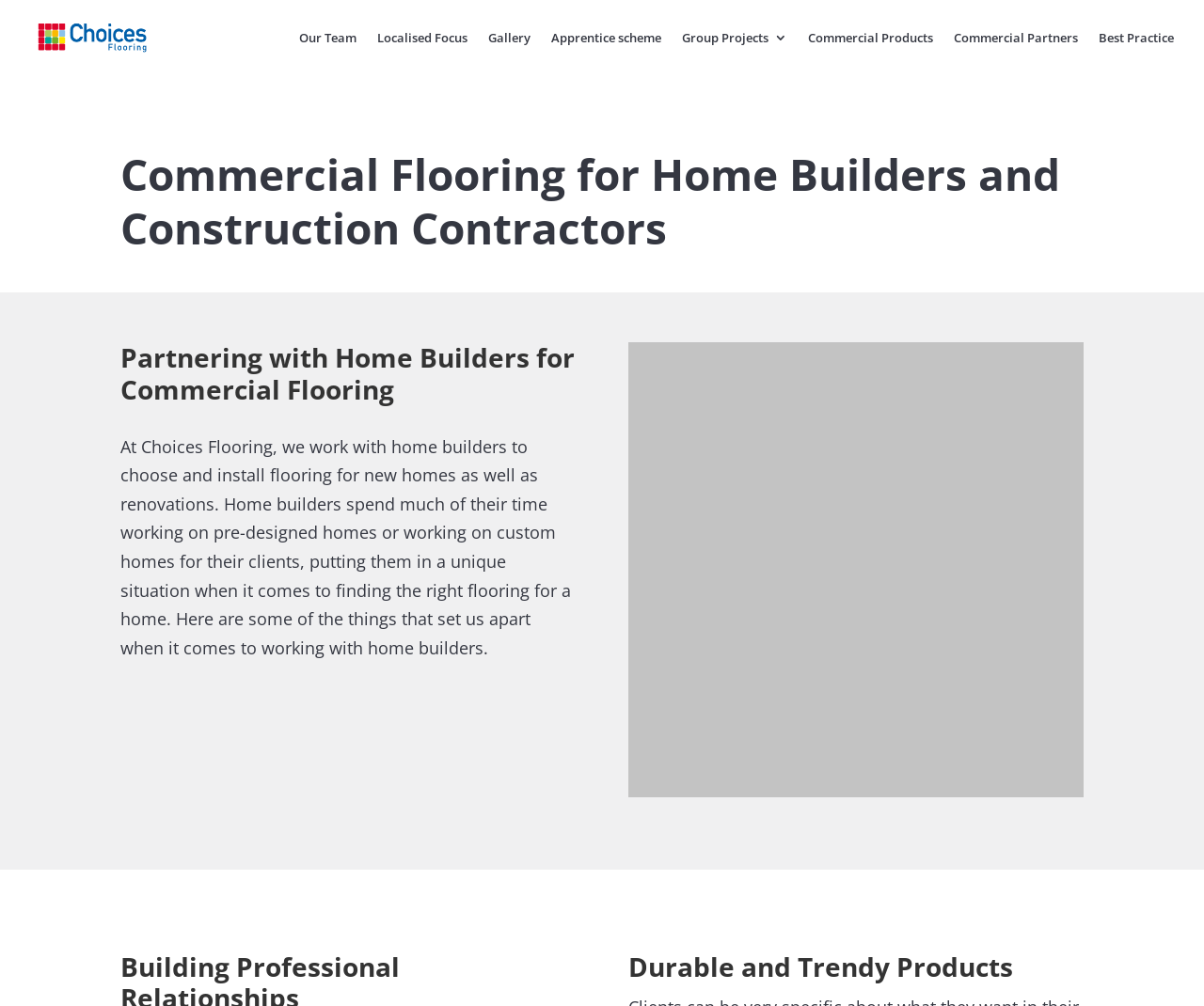What type of flooring does the website specialize in?
Answer the question with just one word or phrase using the image.

Commercial flooring